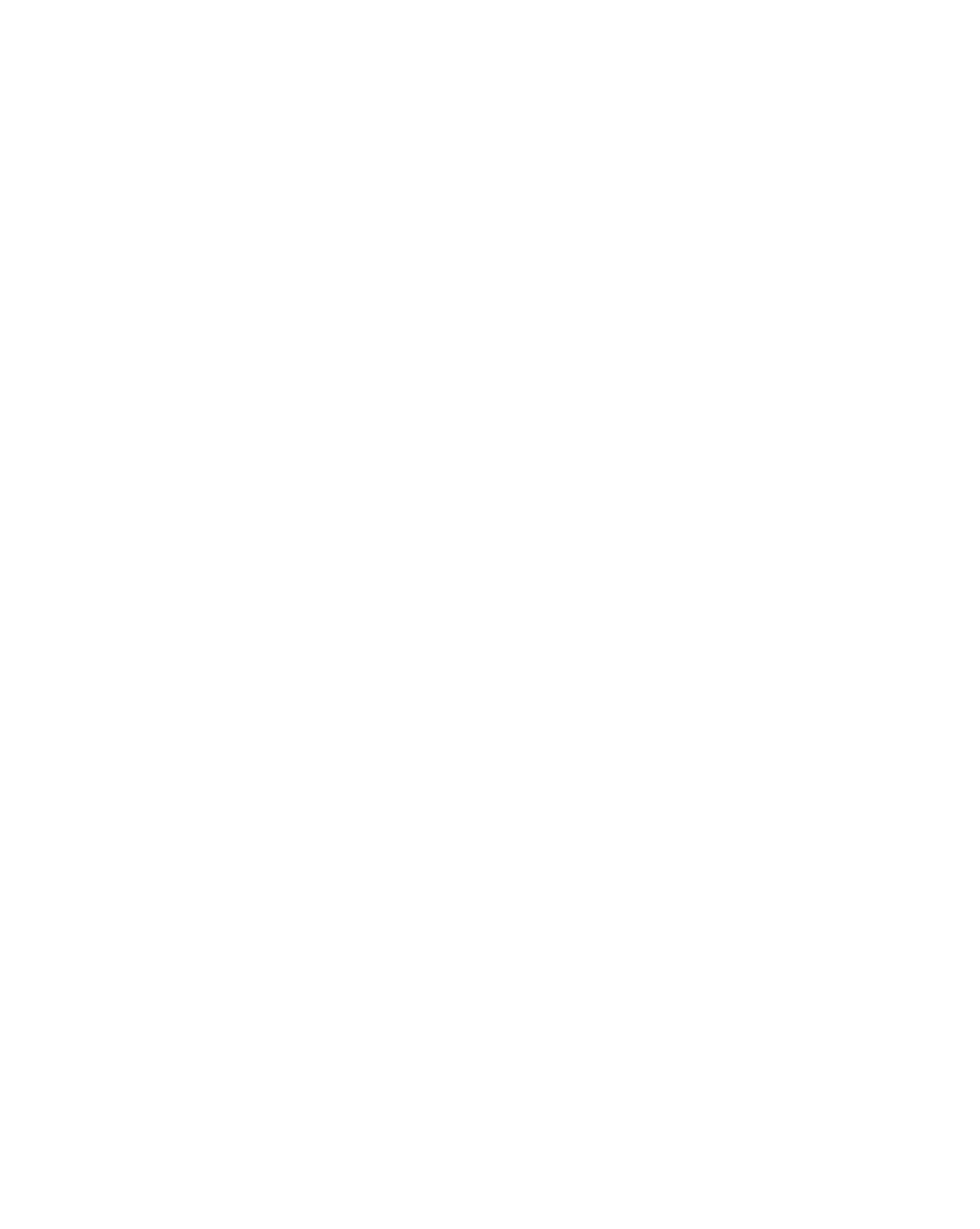Please determine the bounding box coordinates of the section I need to click to accomplish this instruction: "Click on Best head shaver".

[0.231, 0.054, 0.526, 0.093]